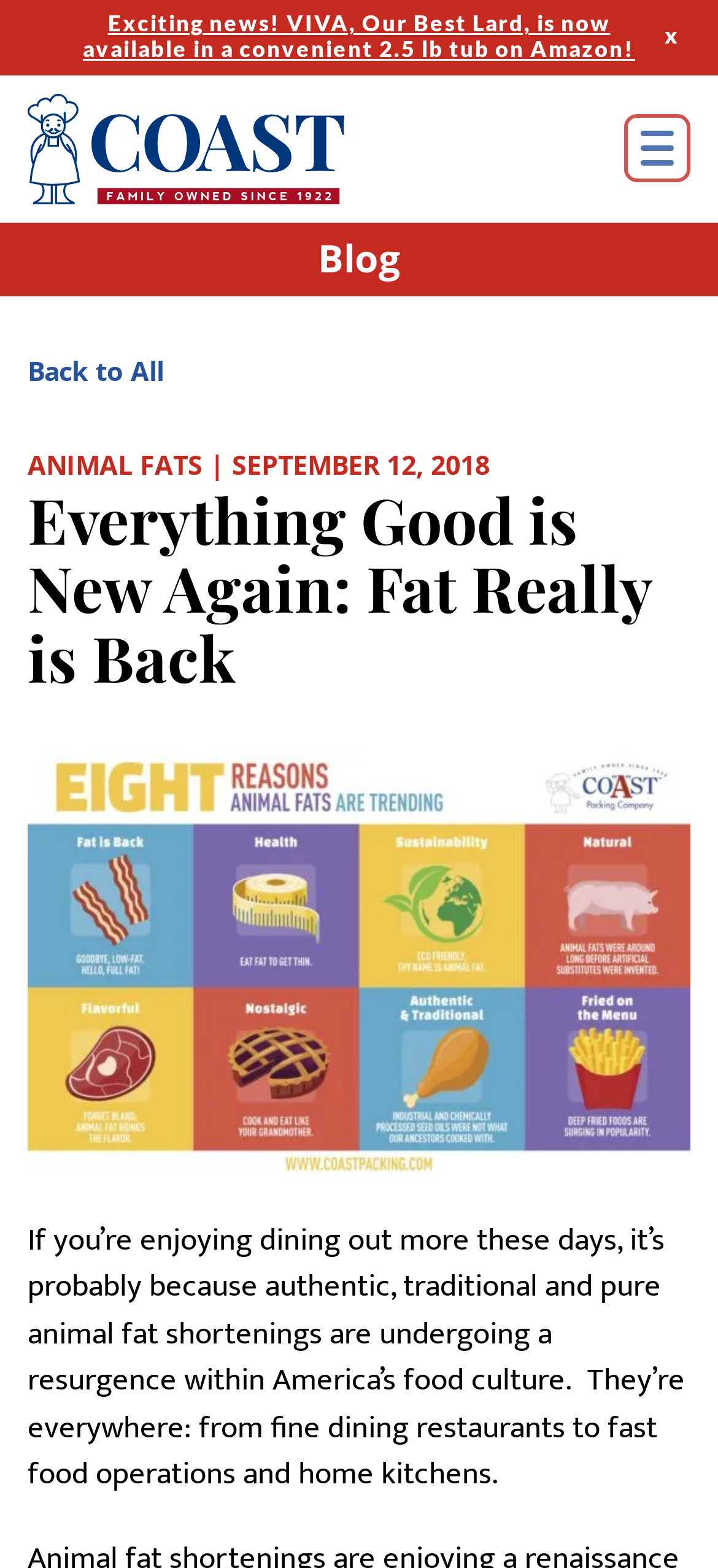Determine the main text heading of the webpage and provide its content.

Everything Good is New Again: Fat Really is Back